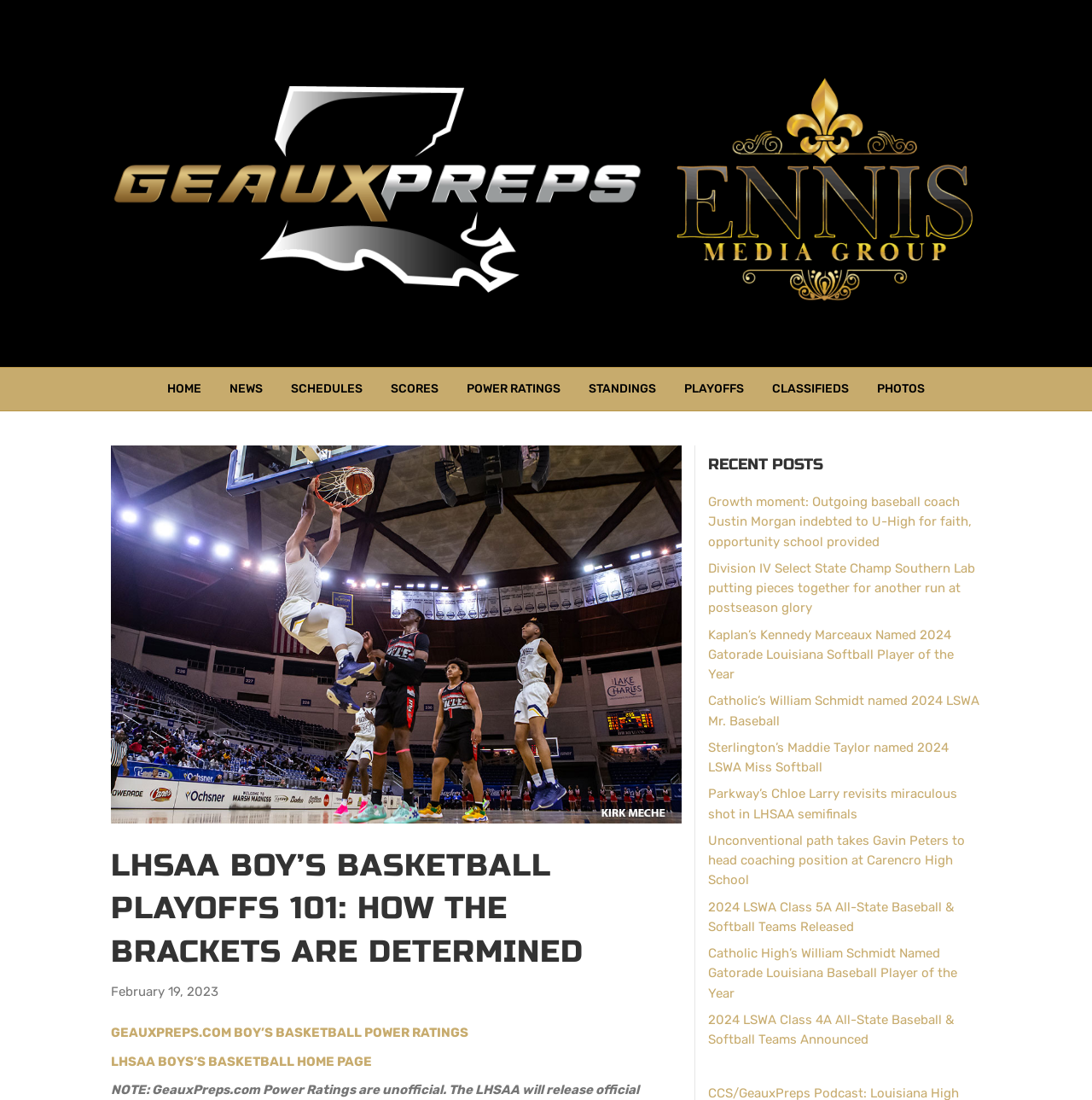Can you look at the image and give a comprehensive answer to the question:
How many links are in the header menu?

I counted the number of links under the navigation 'Header Menu' with the bounding box coordinates [0.102, 0.335, 0.898, 0.373], and found 9 links: 'HOME', 'NEWS', 'SCHEDULES', 'SCORES', 'POWER RATINGS', 'STANDINGS', 'PLAYOFFS', 'CLASSIFIEDS', and 'PHOTOS'.